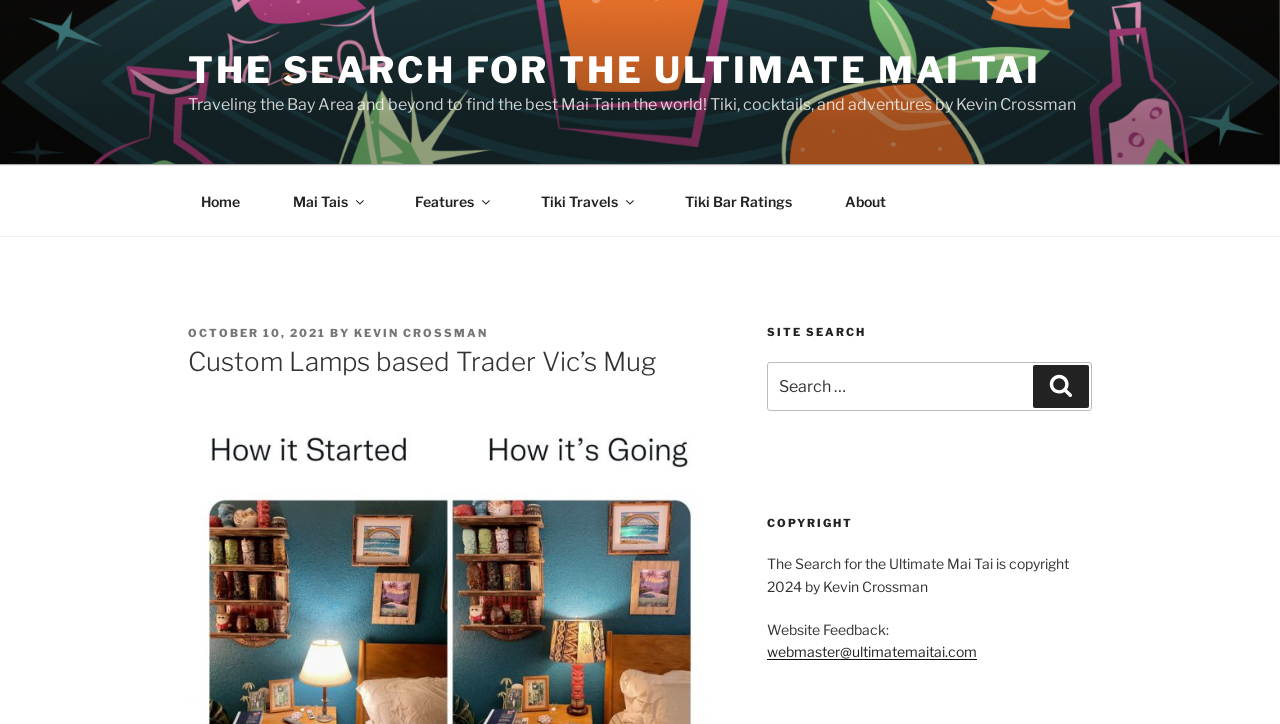What is the purpose of the search box?
By examining the image, provide a one-word or phrase answer.

To search the site